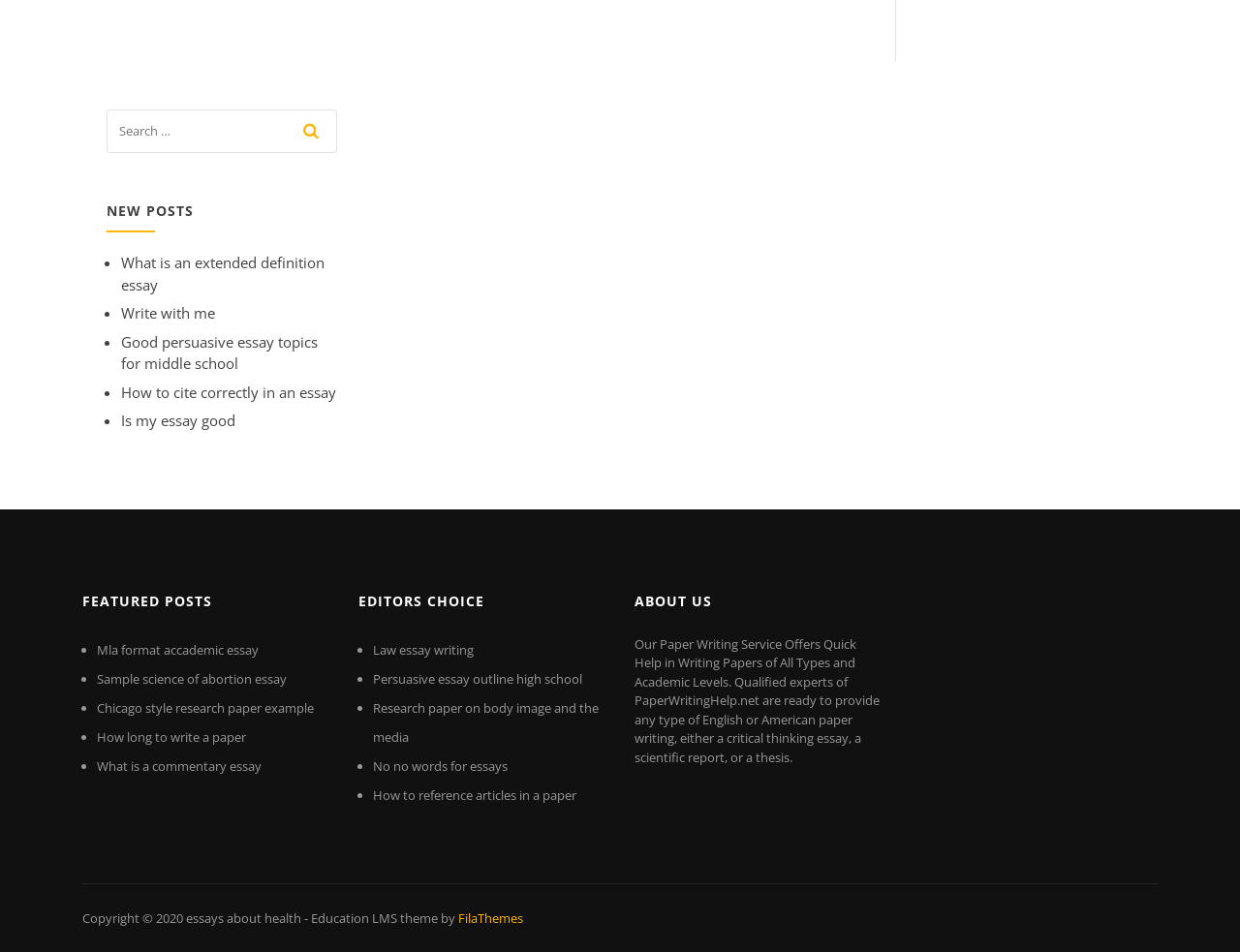Specify the bounding box coordinates of the area to click in order to follow the given instruction: "explore the 'FEATURED POSTS' section."

[0.066, 0.611, 0.266, 0.652]